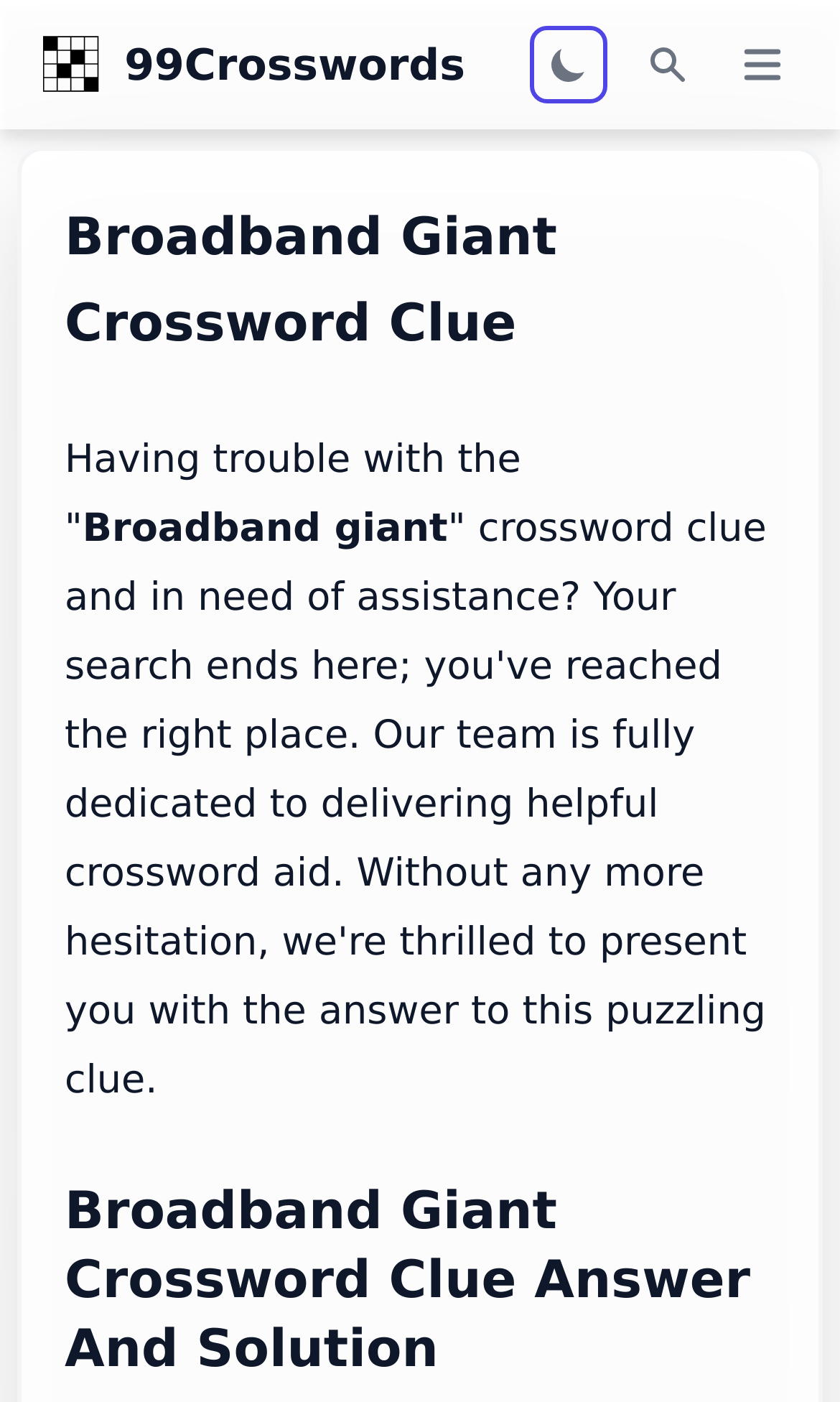What is the tone of the introduction to the crossword clue answer?
Provide a thorough and detailed answer to the question.

The tone of the introduction to the crossword clue answer can be inferred from the language used, which is friendly and encouraging, stating that the user has 'reached the right place' and that the team is 'thrilled to present you with the answer'.